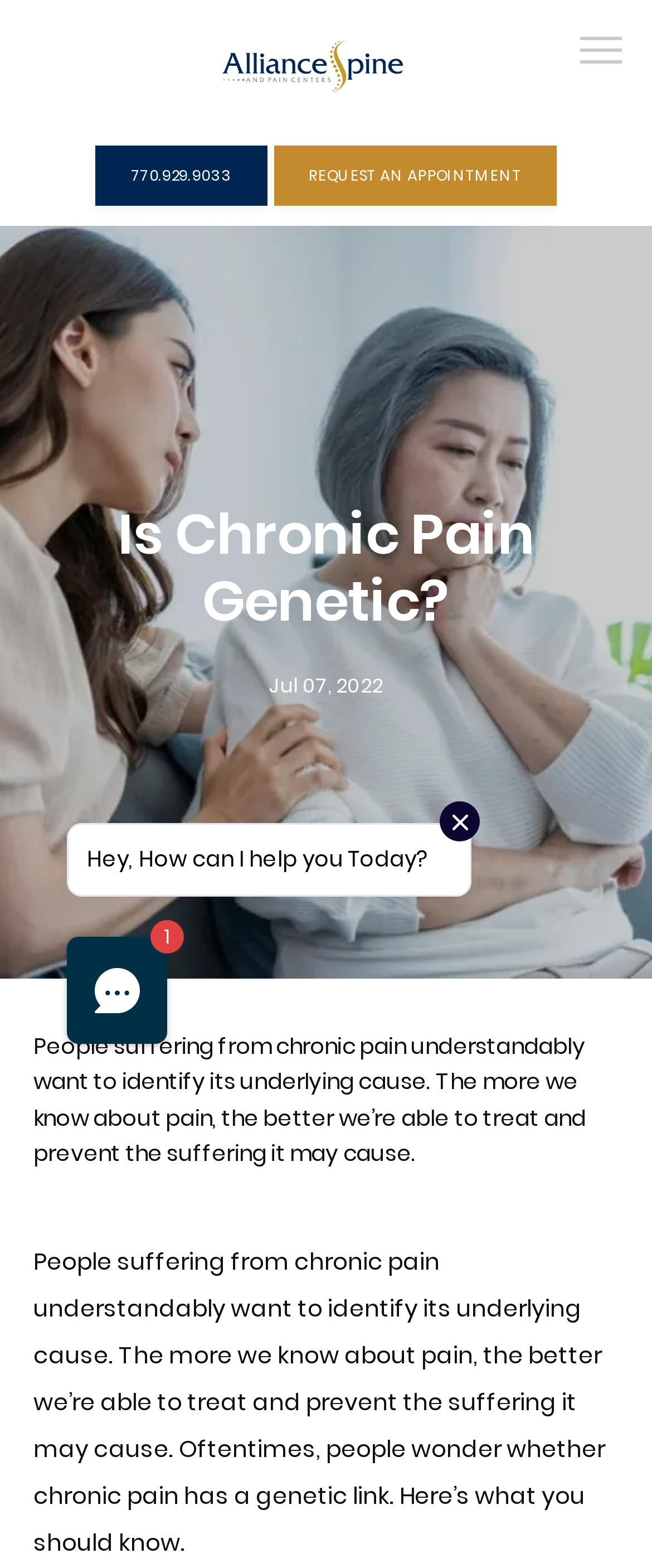Locate the bounding box coordinates of the area to click to fulfill this instruction: "Click the logo". The bounding box should be presented as four float numbers between 0 and 1, in the order [left, top, right, bottom].

[0.198, 0.0, 0.761, 0.08]